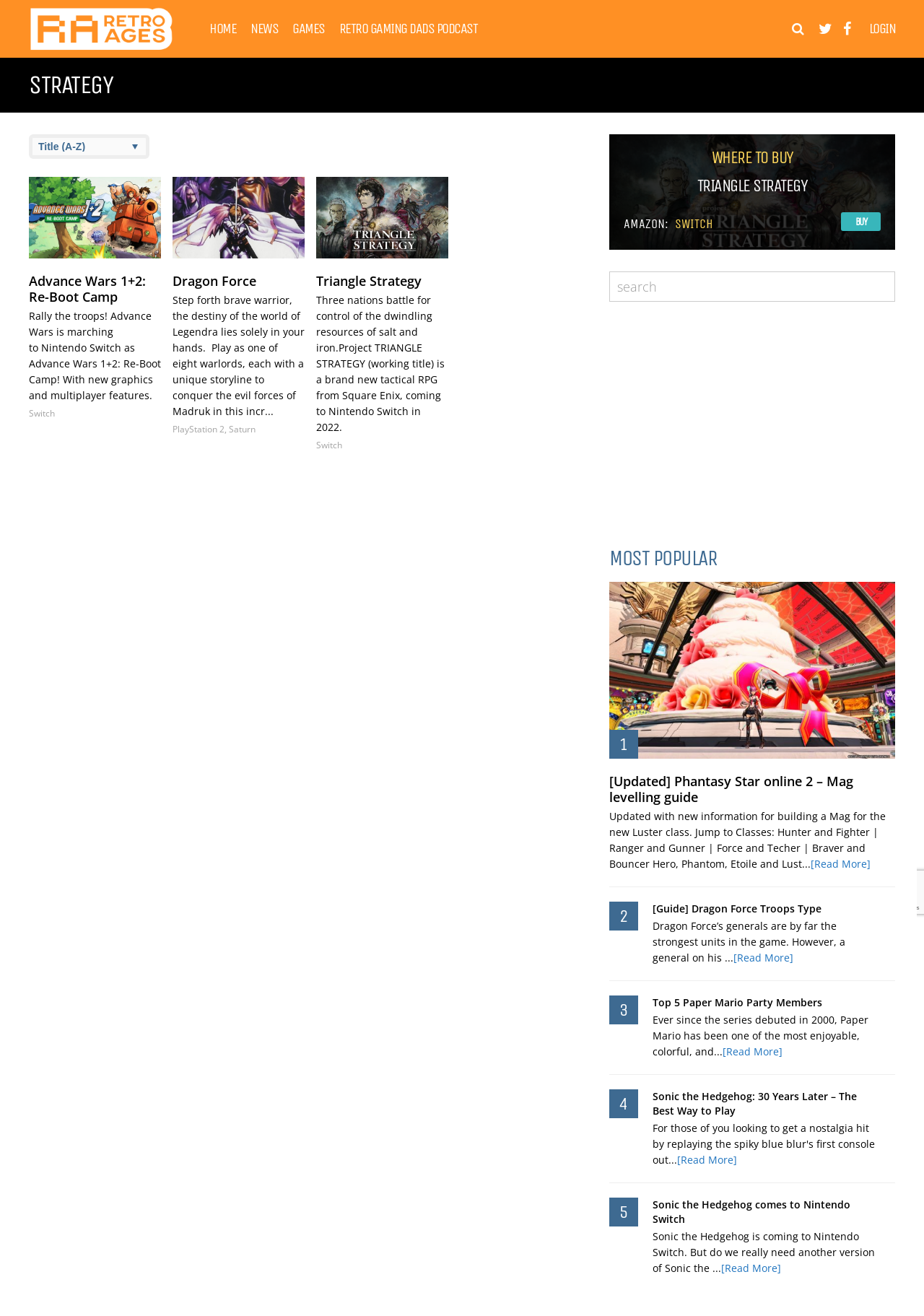Locate the bounding box coordinates of the clickable element to fulfill the following instruction: "Read more about Phantasy Star online 2". Provide the coordinates as four float numbers between 0 and 1 in the format [left, top, right, bottom].

[0.877, 0.651, 0.942, 0.661]